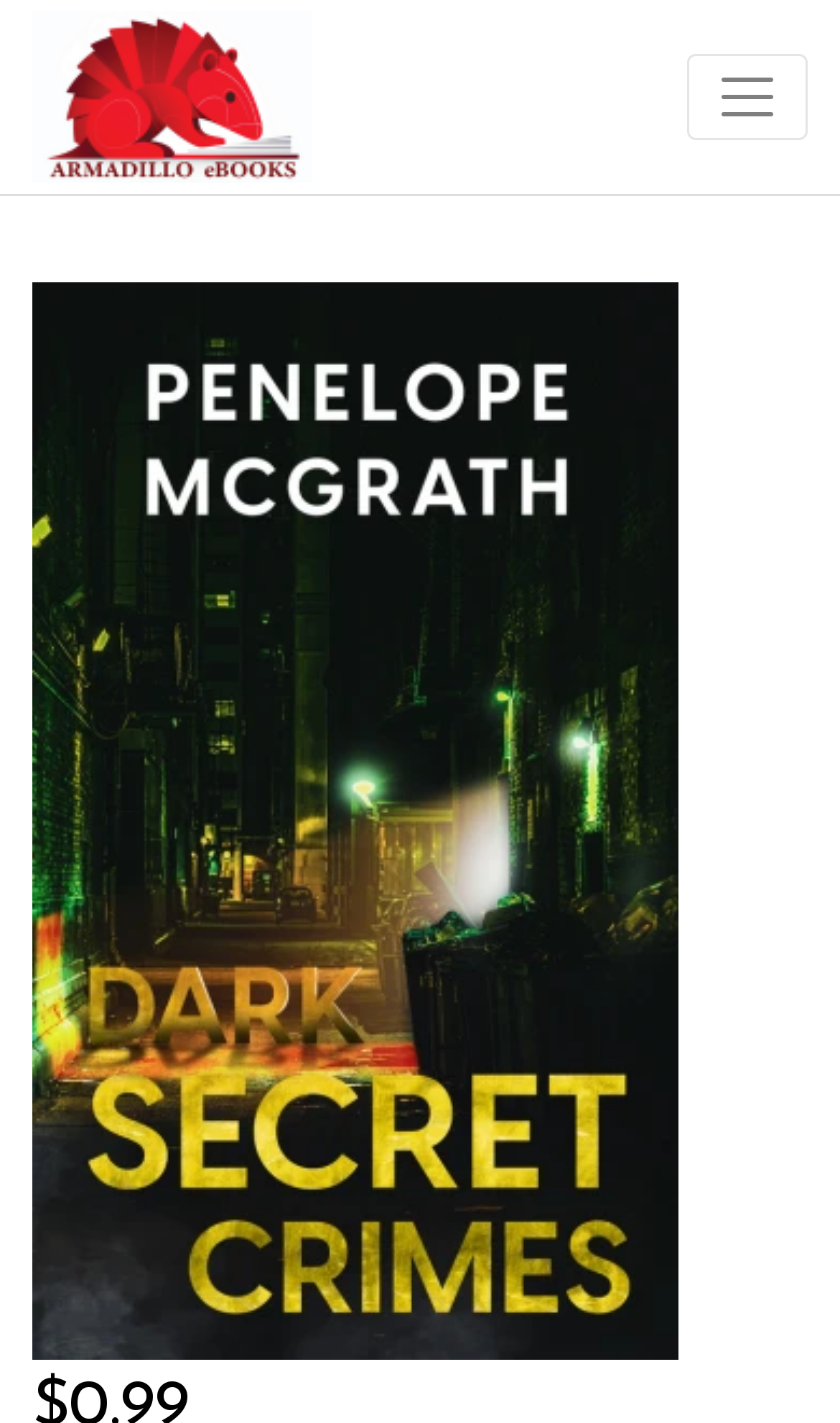Extract the main title from the webpage.

Dark Secret Crimes by Maria Rodriguez Rivera